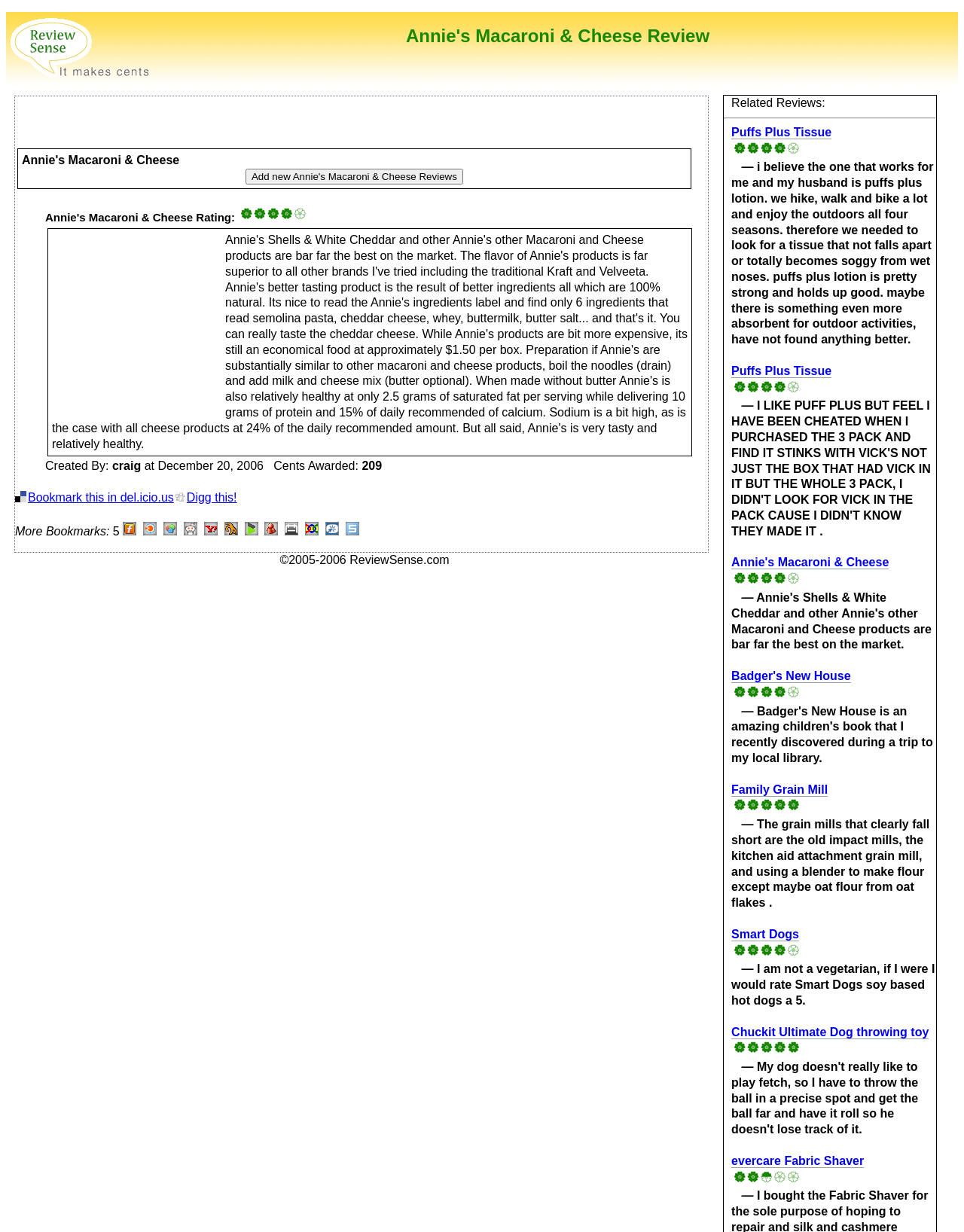Find the bounding box coordinates corresponding to the UI element with the description: "Find a charge point". The coordinates should be formatted as [left, top, right, bottom], with values as floats between 0 and 1.

None